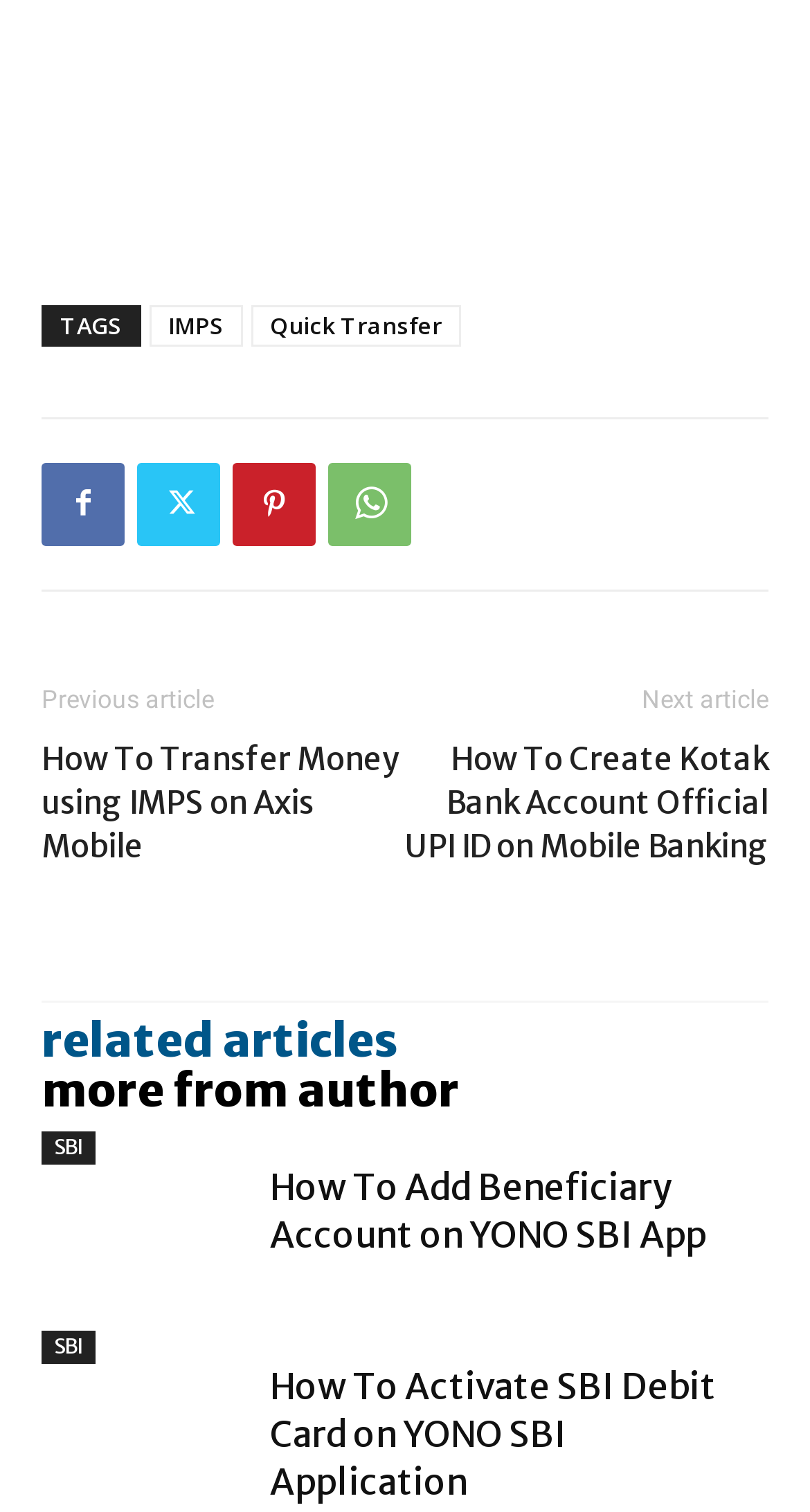Please use the details from the image to answer the following question comprehensively:
How many headings are there on the webpage?

I counted the heading elements on the webpage and found four instances, which are 'related articles more from author', 'How To Add Beneficiary Account on YONO SBI App', 'How To Activate SBI Debit Card on YONO SBI Application', and the heading above the 'SBI' link.